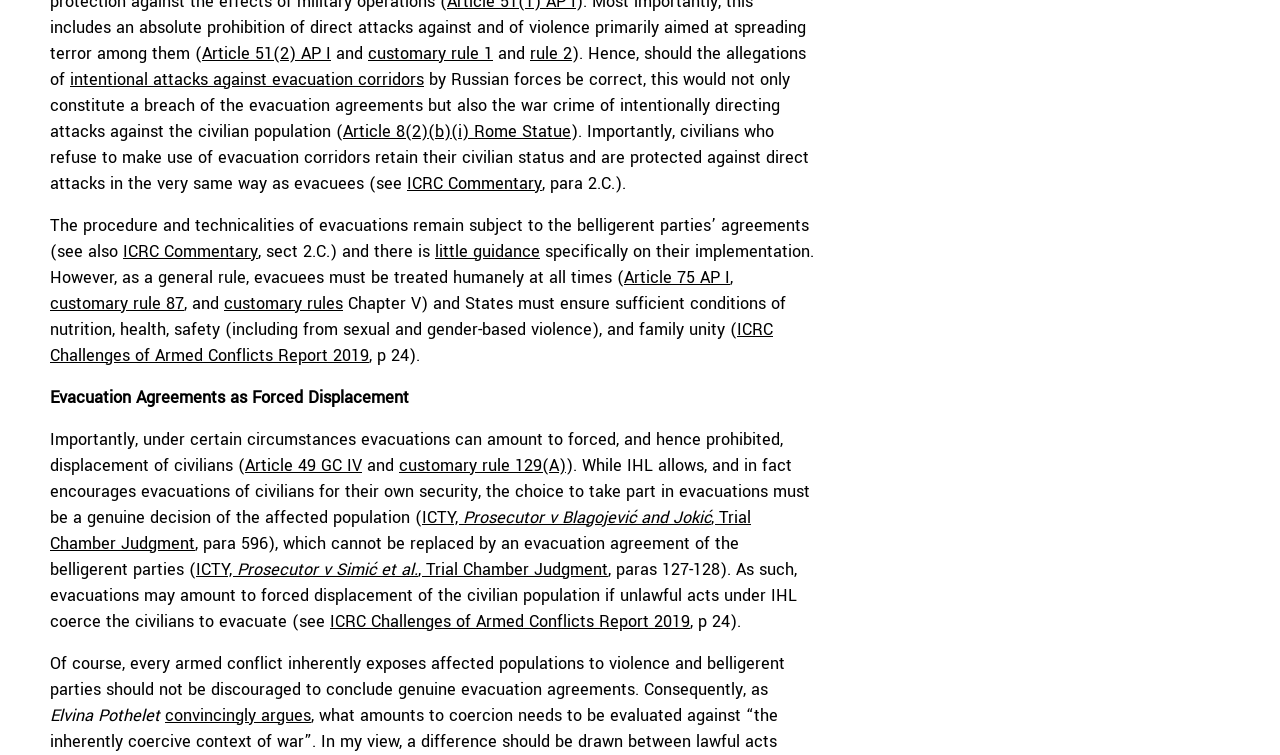Please specify the bounding box coordinates of the region to click in order to perform the following instruction: "Click on 'Article 51(2) AP I'".

[0.158, 0.055, 0.259, 0.086]